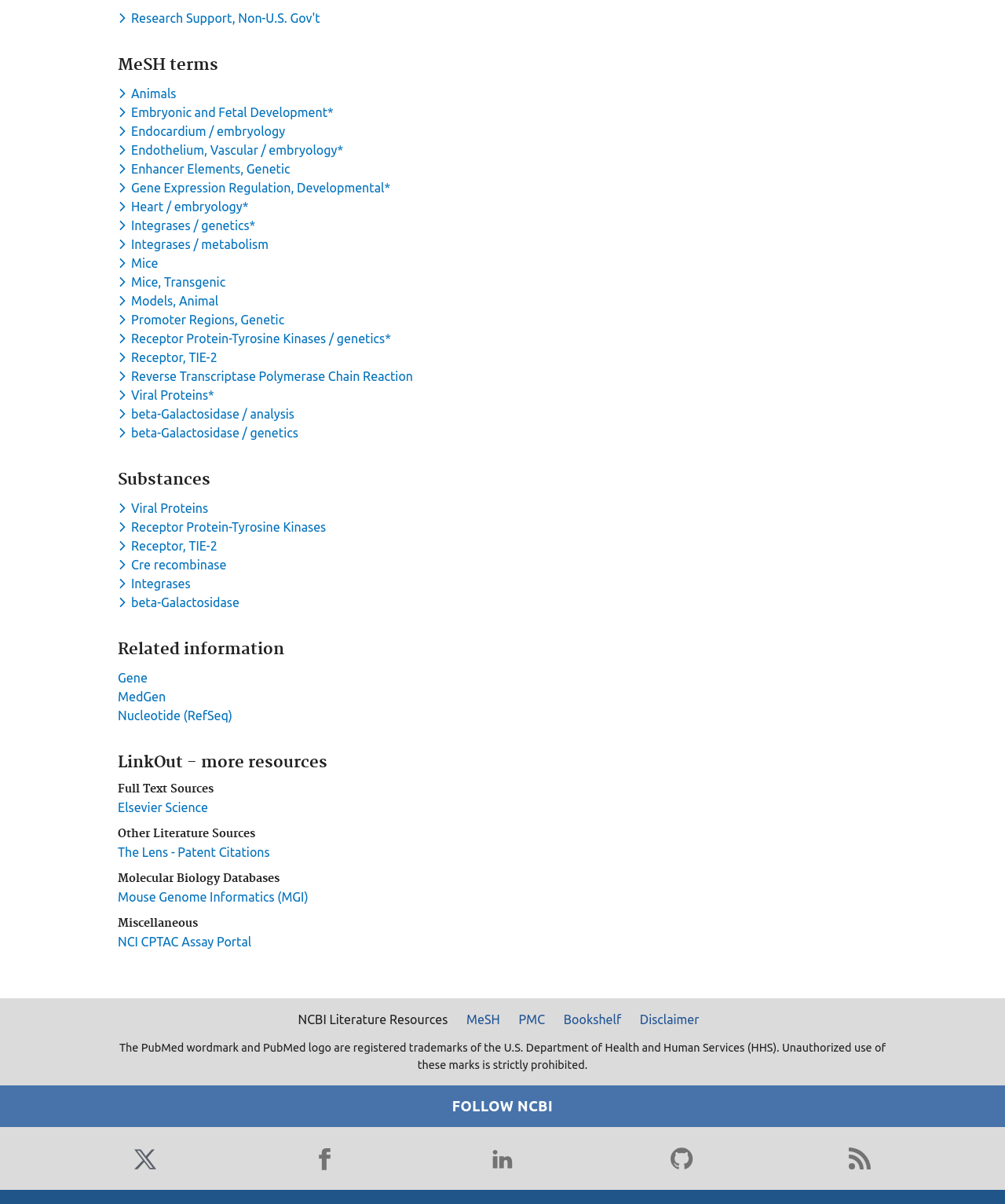Pinpoint the bounding box coordinates of the element that must be clicked to accomplish the following instruction: "Access Mouse Genome Informatics (MGI)". The coordinates should be in the format of four float numbers between 0 and 1, i.e., [left, top, right, bottom].

[0.117, 0.739, 0.307, 0.751]